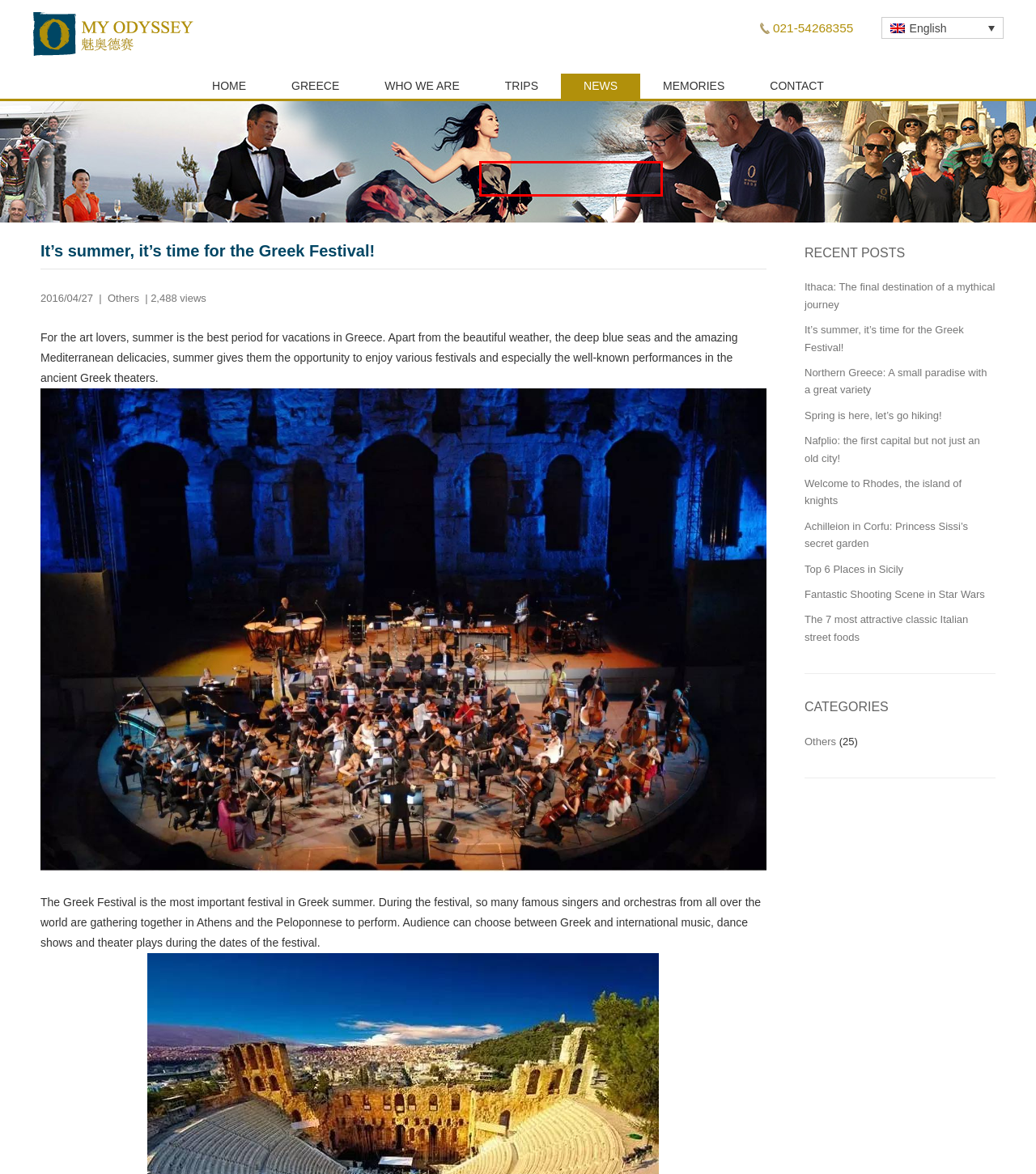You are given a screenshot of a webpage with a red rectangle bounding box around an element. Choose the best webpage description that matches the page after clicking the element in the bounding box. Here are the candidates:
A. 为您量身打造的Combined trips 高端行程 - 魅奥德赛 My Odyssey
B. Northern Greece: A small paradise with a great variety - 魅奥德赛 My Odyssey
C. Others Archives - 魅奥德赛 My Odyssey
D. Greece - 魅奥德赛 My Odyssey
E. The 7 most attractive classic Italian street foods - 魅奥德赛 My Odyssey
F. Why My Odyssey - 魅奥德赛 My Odyssey
G. Fantastic Shooting Scene in Star Wars - 魅奥德赛 My Odyssey
H. Who We Are - 魅奥德赛 My Odyssey

A